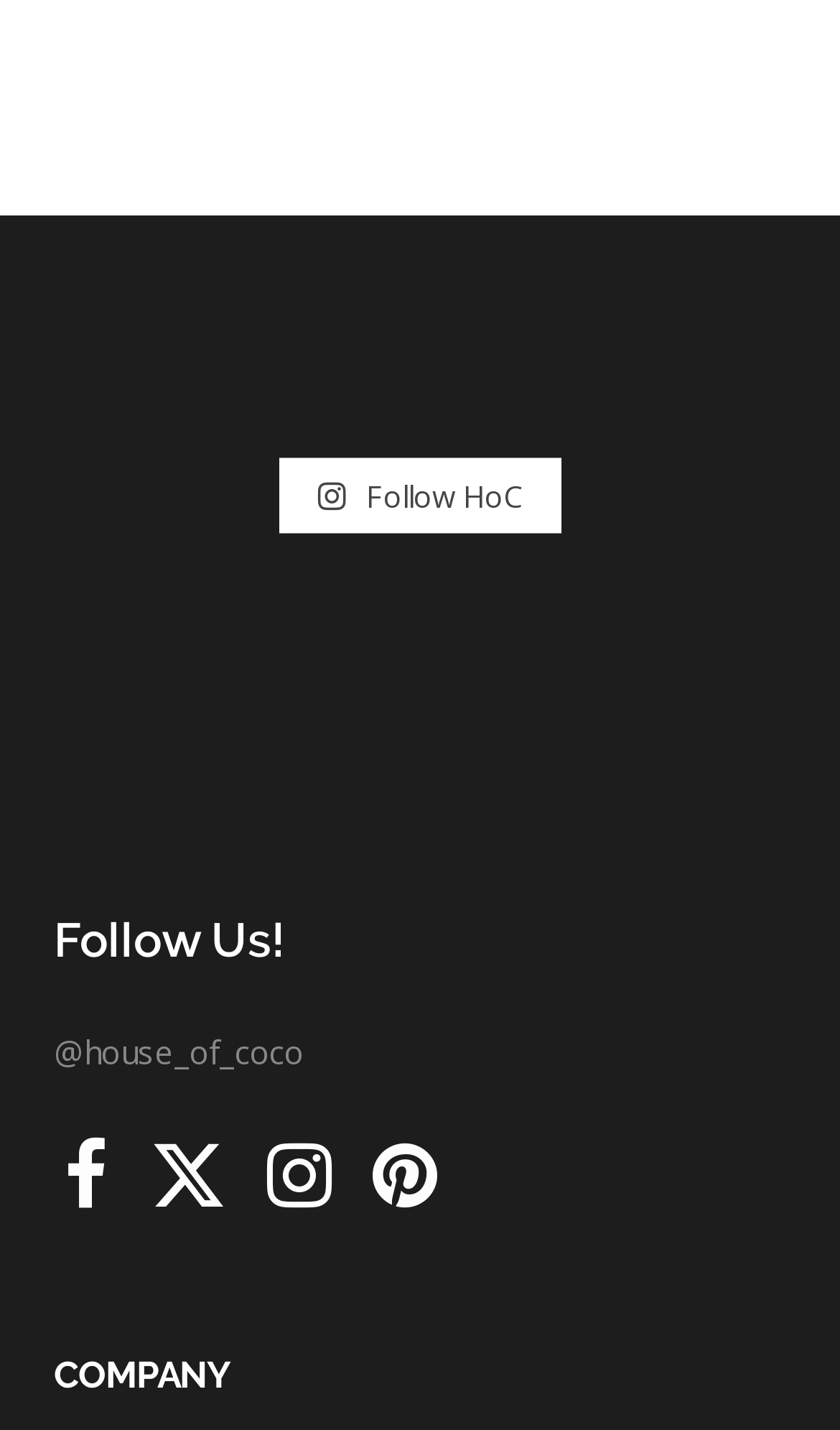From the webpage screenshot, predict the bounding box of the UI element that matches this description: "Follow HoC".

[0.332, 0.321, 0.668, 0.373]